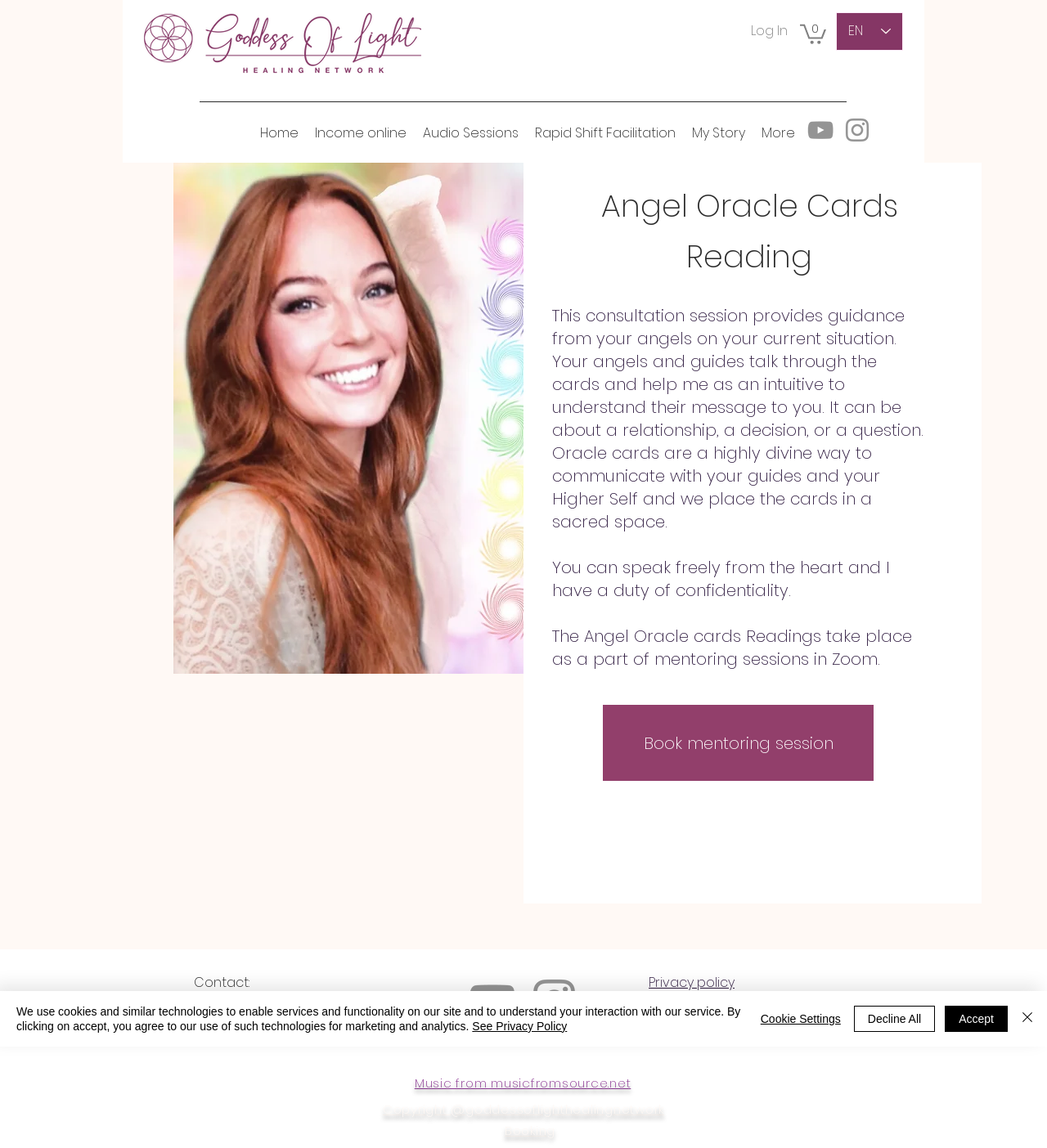Determine the bounding box coordinates of the clickable region to execute the instruction: "Visit the YouTube channel". The coordinates should be four float numbers between 0 and 1, denoted as [left, top, right, bottom].

[0.769, 0.1, 0.798, 0.127]